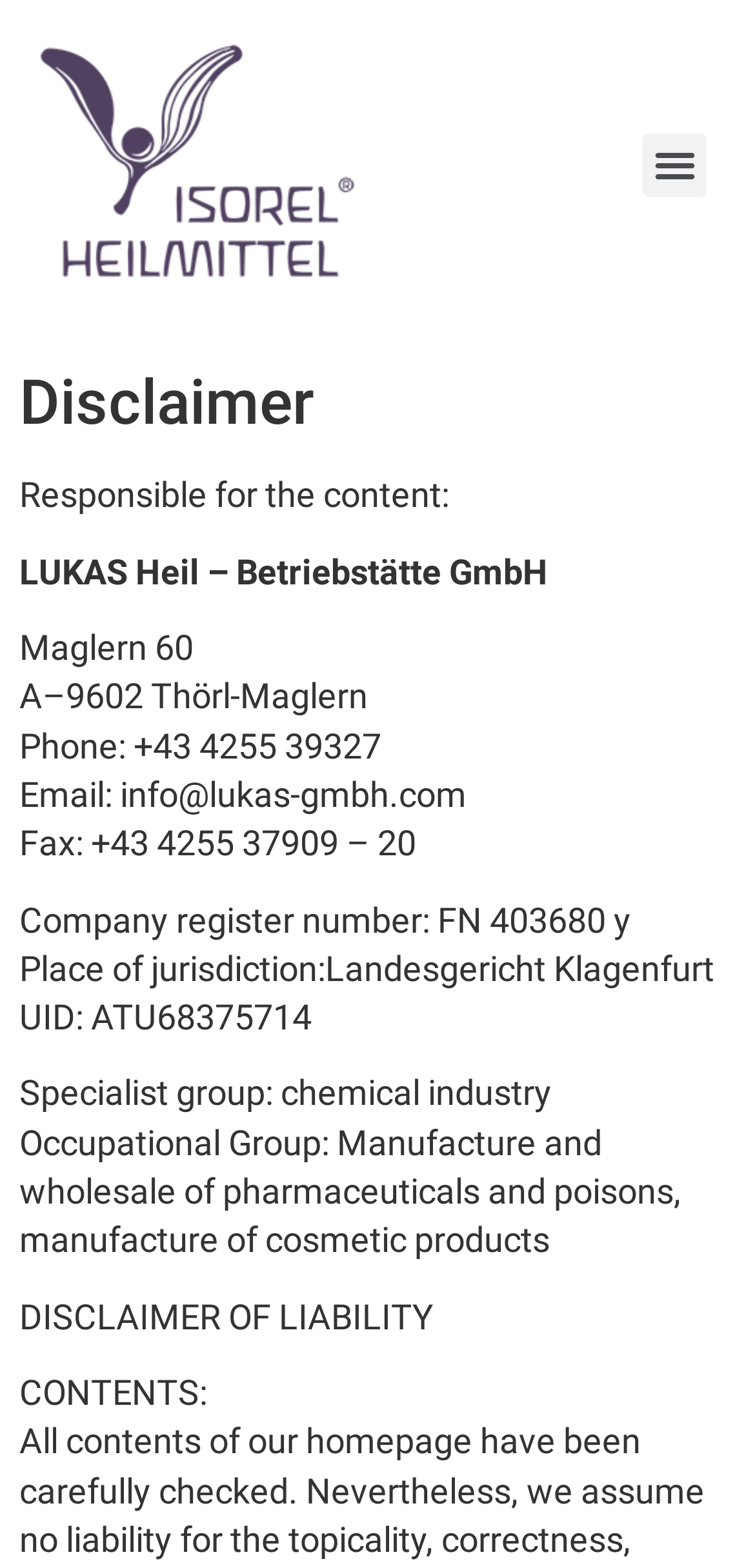Explain in detail what you observe on this webpage.

The webpage appears to be a disclaimer page for a company called LUKAS Heil – Betriebstätte GmbH. At the top-left corner, there is a link to "ISOREL Heilmittel" accompanied by an image. On the top-right corner, there is a button labeled "Menu". 

Below the link and image, there is a heading that reads "Disclaimer". Underneath the heading, there is a section that provides the company's contact information, including address, phone number, email, and fax number. 

Following the contact information, there are several lines of text that provide additional details about the company, including its company register number, place of jurisdiction, UID, specialist group, and occupational group. 

Further down the page, there is a section titled "DISCLAIMER OF LIABILITY" and another section titled "CONTENTS:".